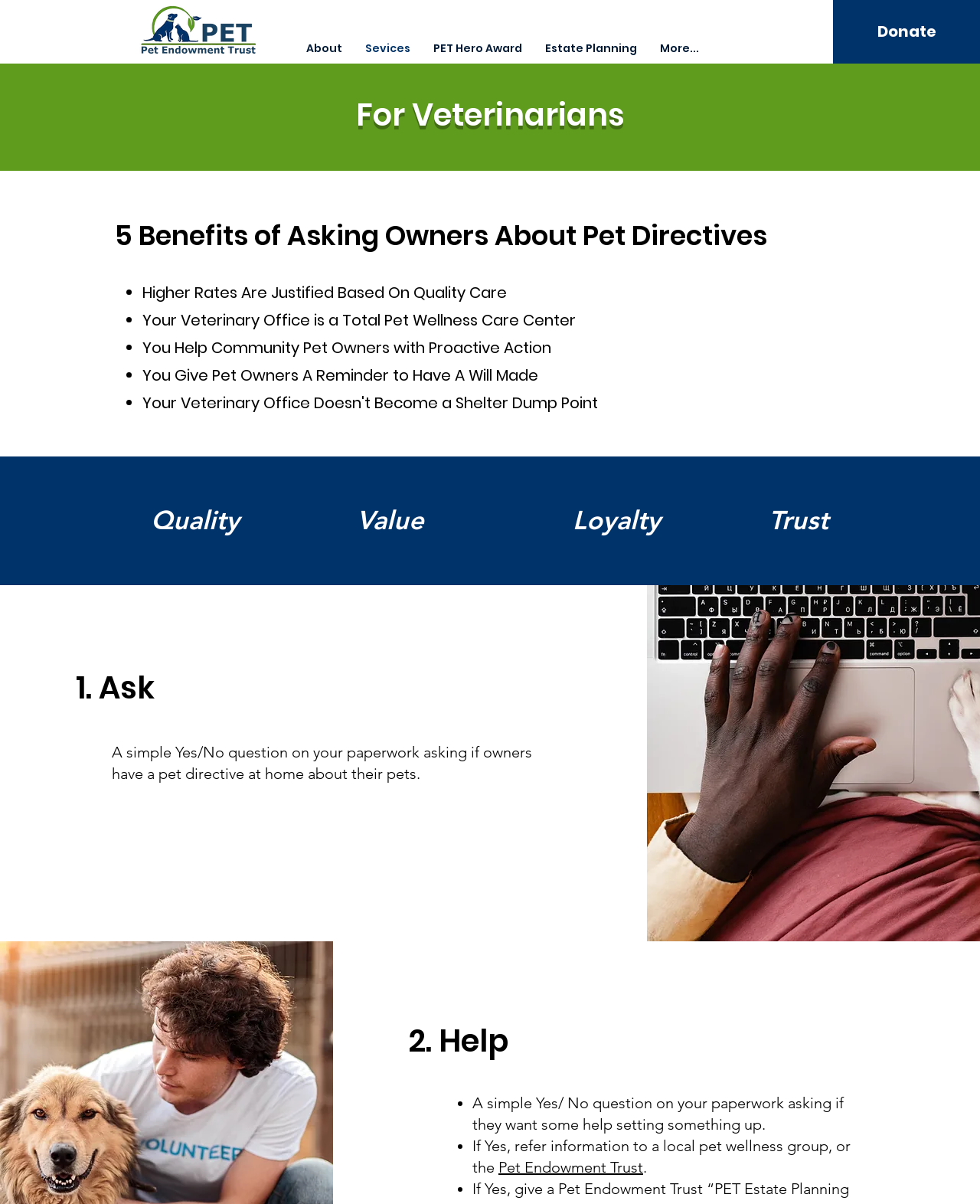What is the name of the organization?
Examine the screenshot and reply with a single word or phrase.

Pet Endowment Trust